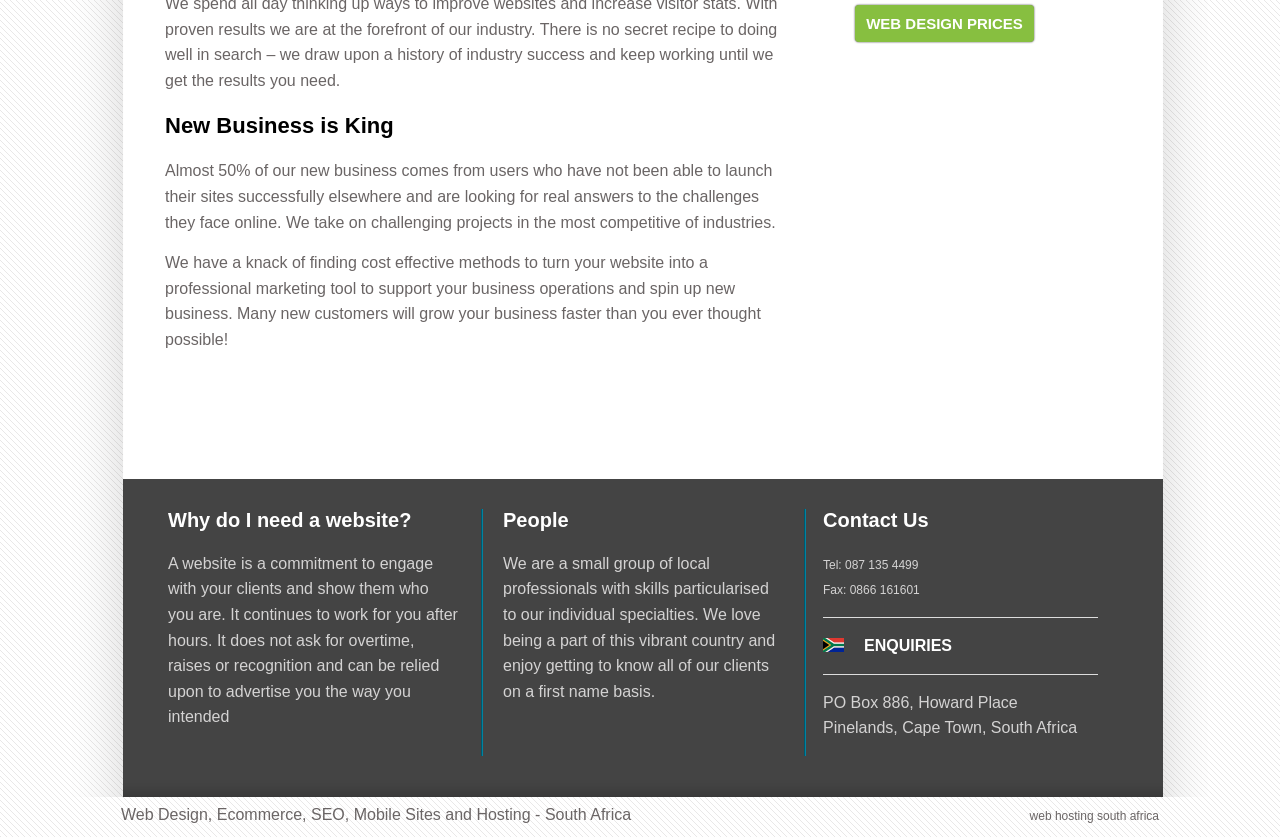Using floating point numbers between 0 and 1, provide the bounding box coordinates in the format (top-left x, top-left y, bottom-right x, bottom-right y). Locate the UI element described here: web hosting south africa

[0.804, 0.966, 0.905, 0.983]